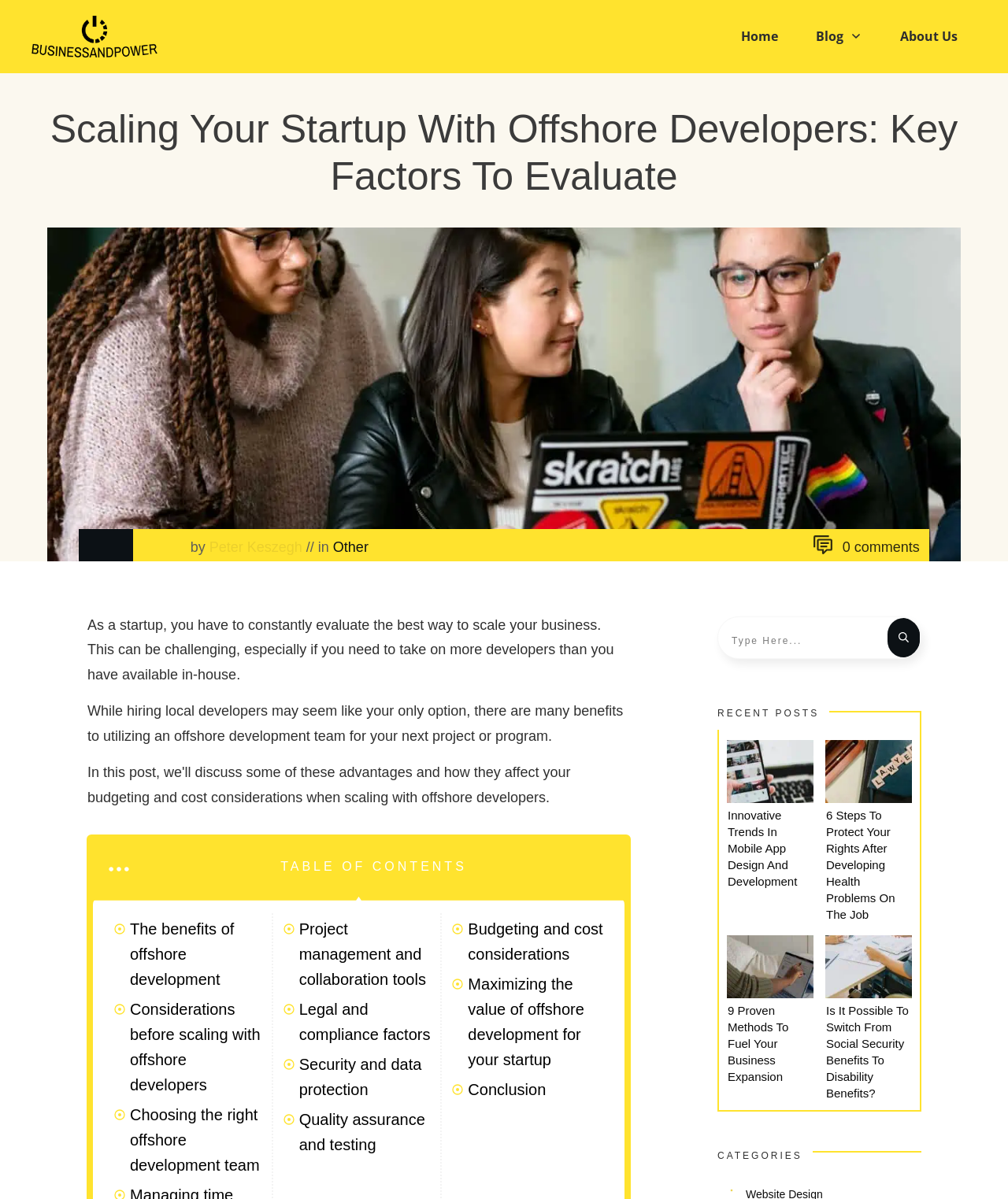Based on the provided description, "About Us", find the bounding box of the corresponding UI element in the screenshot.

[0.893, 0.02, 0.95, 0.041]